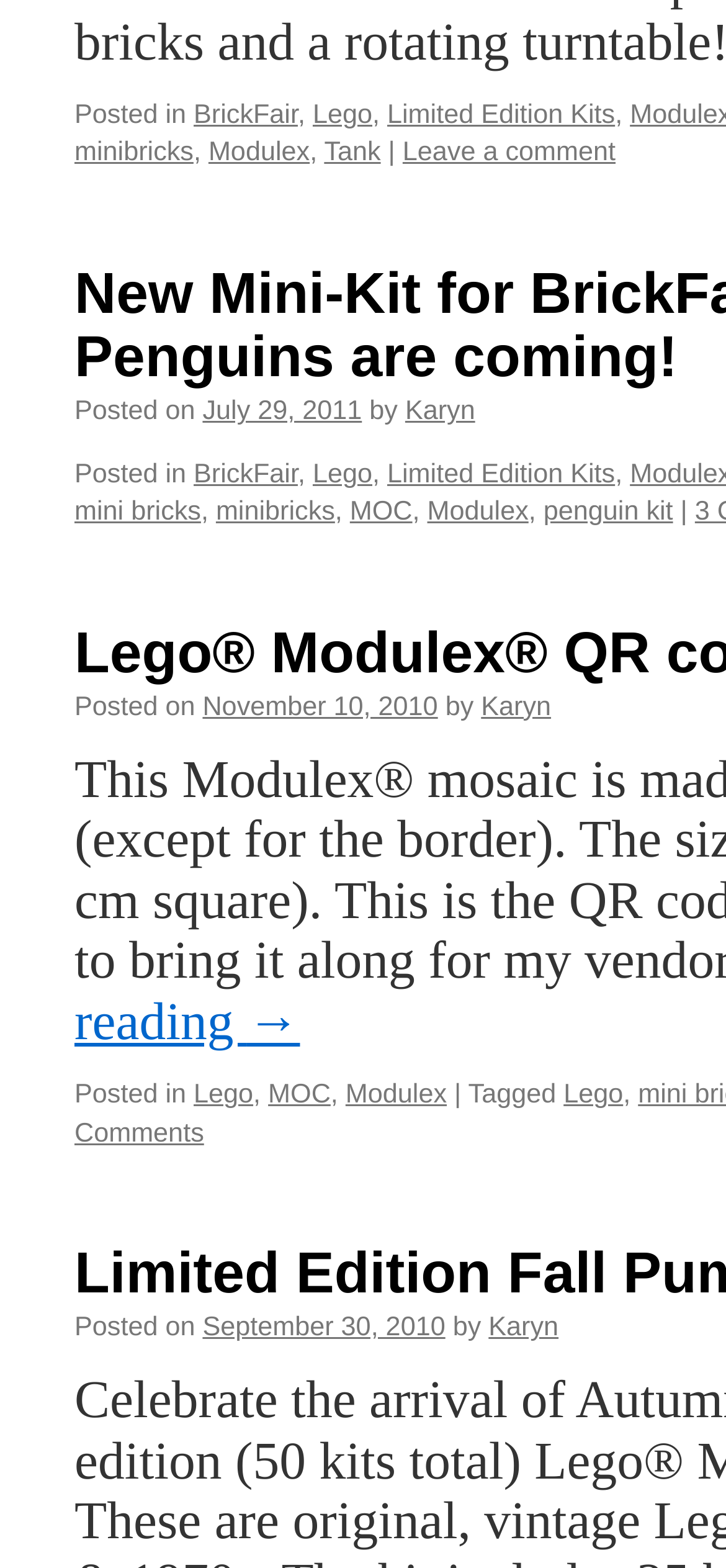Identify the bounding box coordinates for the element that needs to be clicked to fulfill this instruction: "register a group". Provide the coordinates in the format of four float numbers between 0 and 1: [left, top, right, bottom].

None